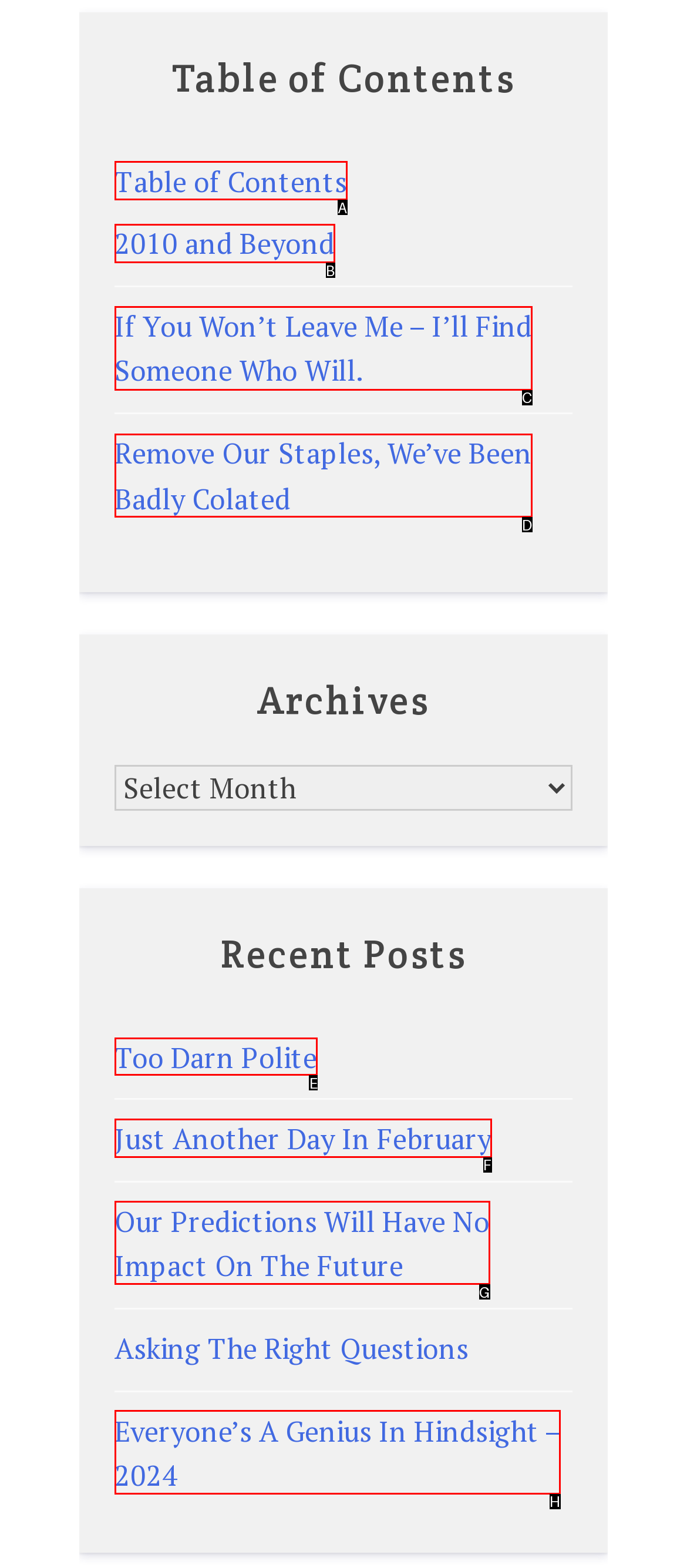Select the correct HTML element to complete the following task: read Too Darn Polite
Provide the letter of the choice directly from the given options.

E